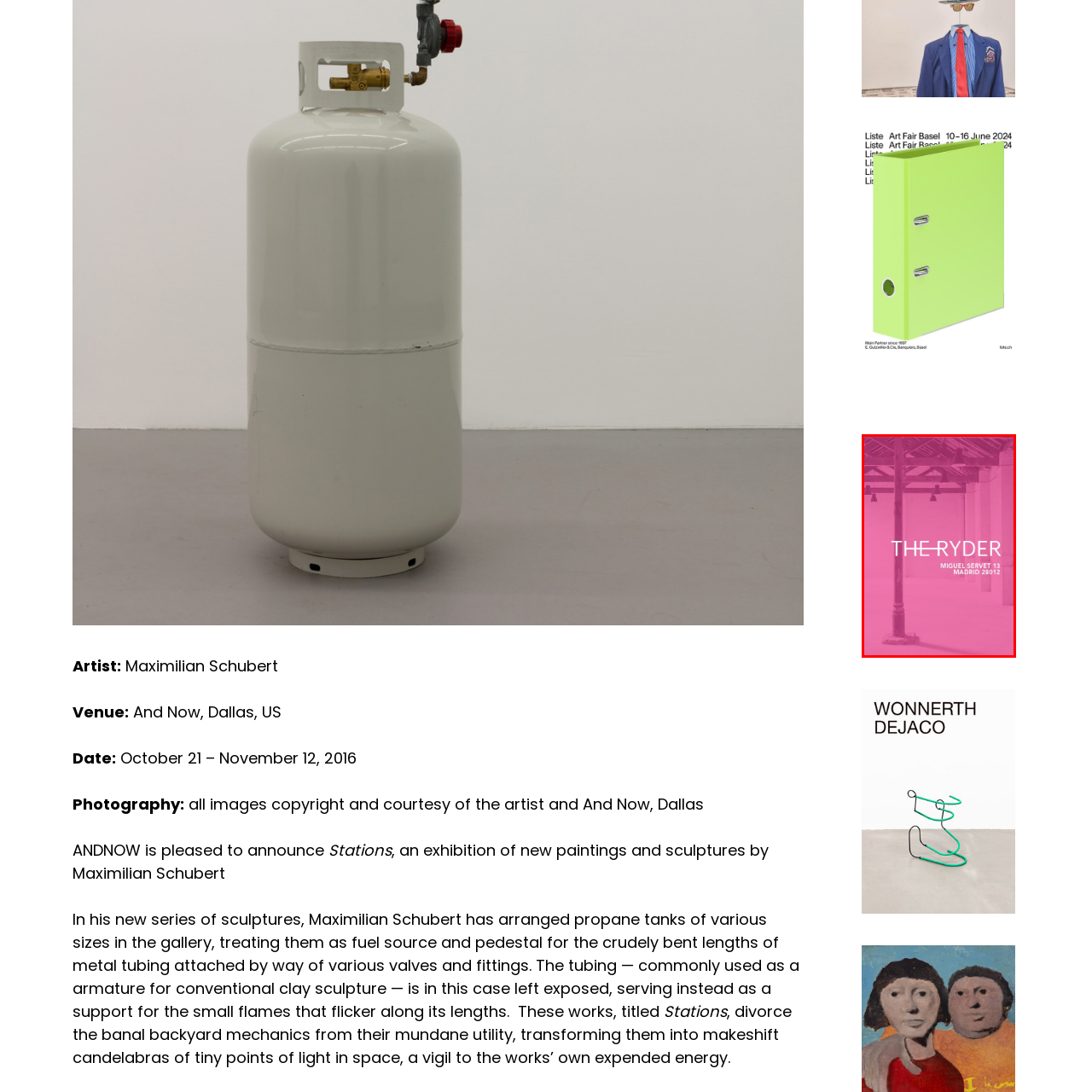What is the title displayed centrally?
Check the image inside the red bounding box and provide your answer in a single word or short phrase.

THE RYDER